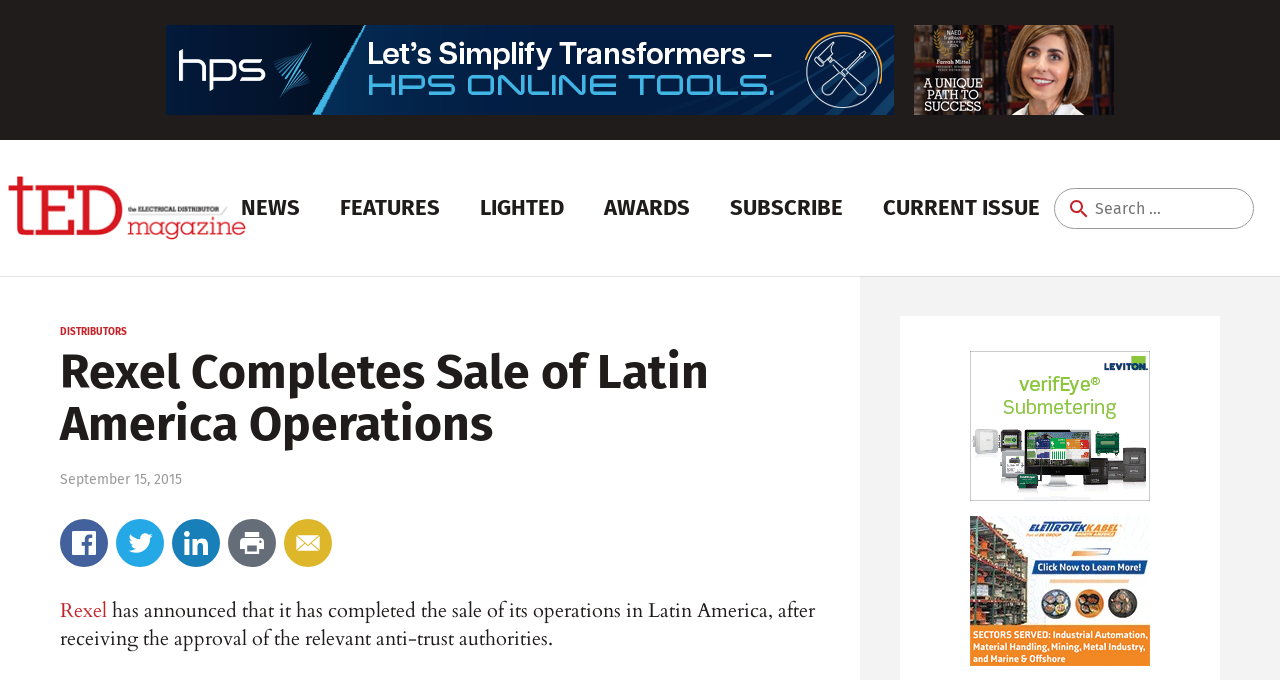Provide the bounding box coordinates for the UI element that is described by this text: "gotu kola cellulite". The coordinates should be in the form of four float numbers between 0 and 1: [left, top, right, bottom].

None